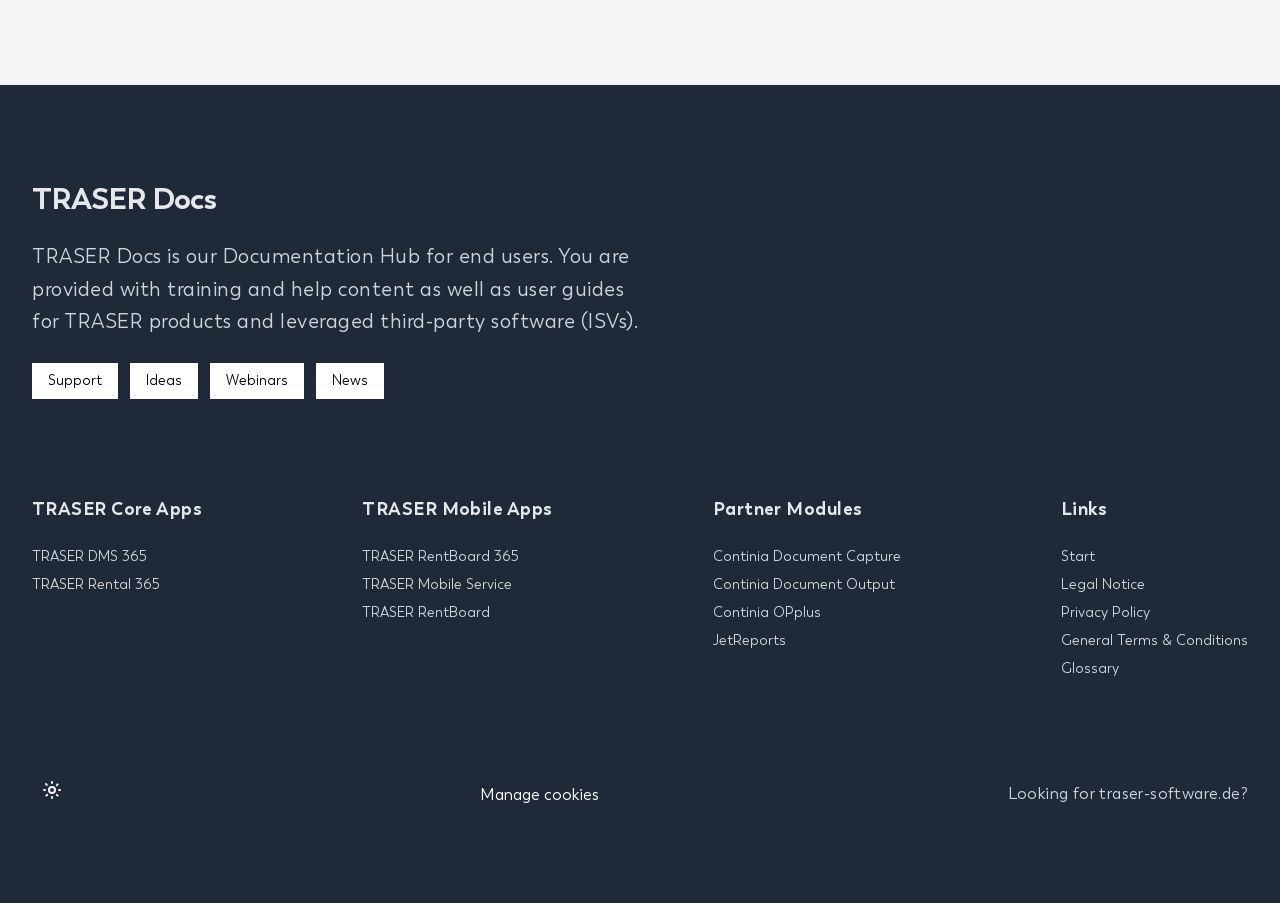Provide the bounding box coordinates of the area you need to click to execute the following instruction: "Learn about 'Change Management'".

None